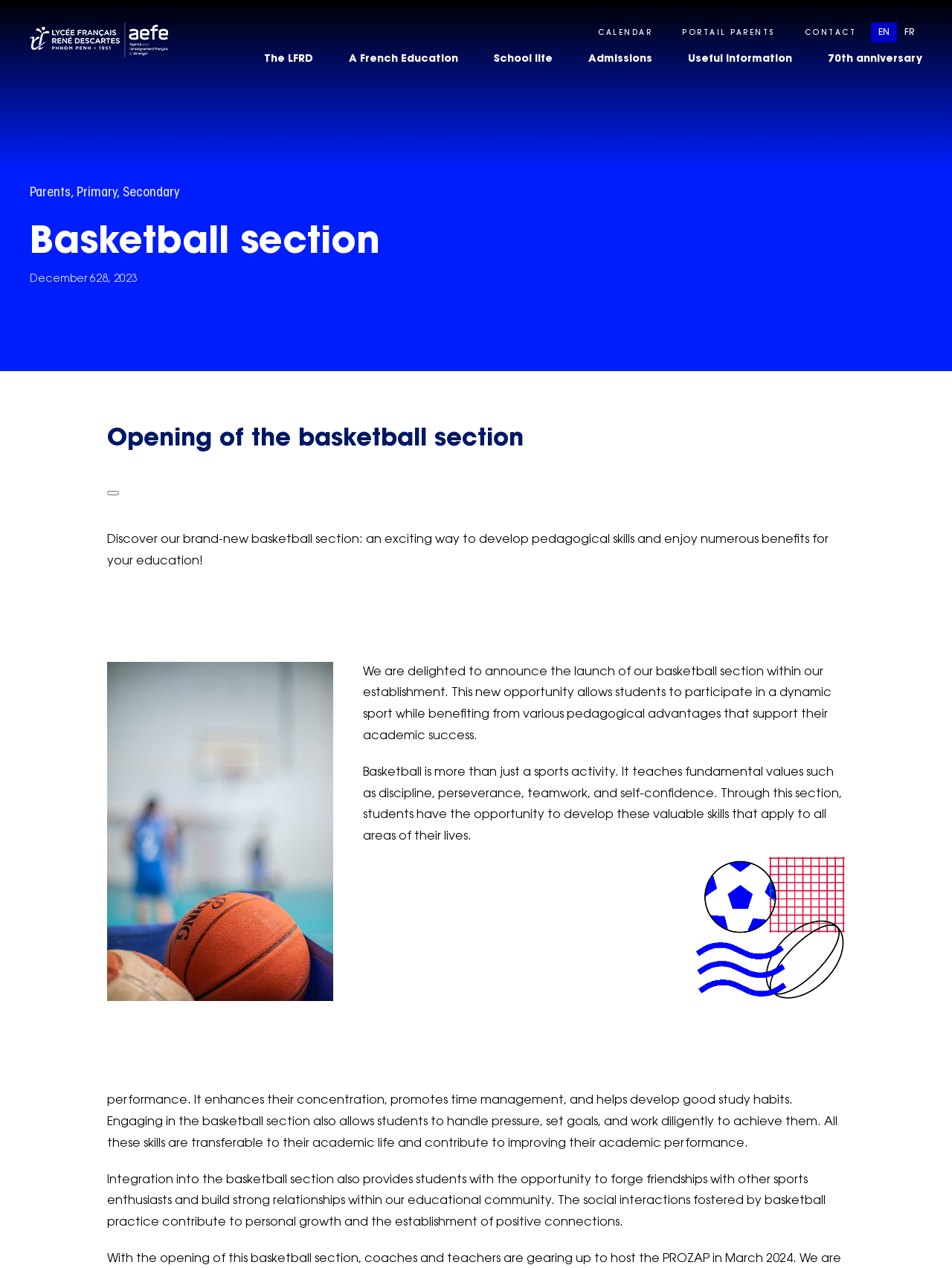What is the current date?
Ensure your answer is thorough and detailed.

I found this answer by looking at the date mentioned in the heading, which is 'December 6, 2023'.